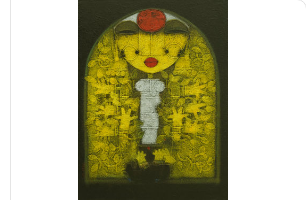Provide a comprehensive description of the image.

This vibrant artwork titled "MRINMOYEE" is a captivating piece that showcases a unique blend of colors and shapes. The painting features a central figure adorned with a red dot on its forehead, set against a backdrop filled with intricate yellow designs, creating a stark contrast that draws the viewer's attention. The dimensionality of the piece is enhanced by the use of mixed media on canvas, which adds texture and depth to the overall composition. The dimensions of the painting are 36 x 48 inches, and it is created by the artist Basukinath Dasgupta. The artwork is available for purchase at a price of ₹4,03,200.